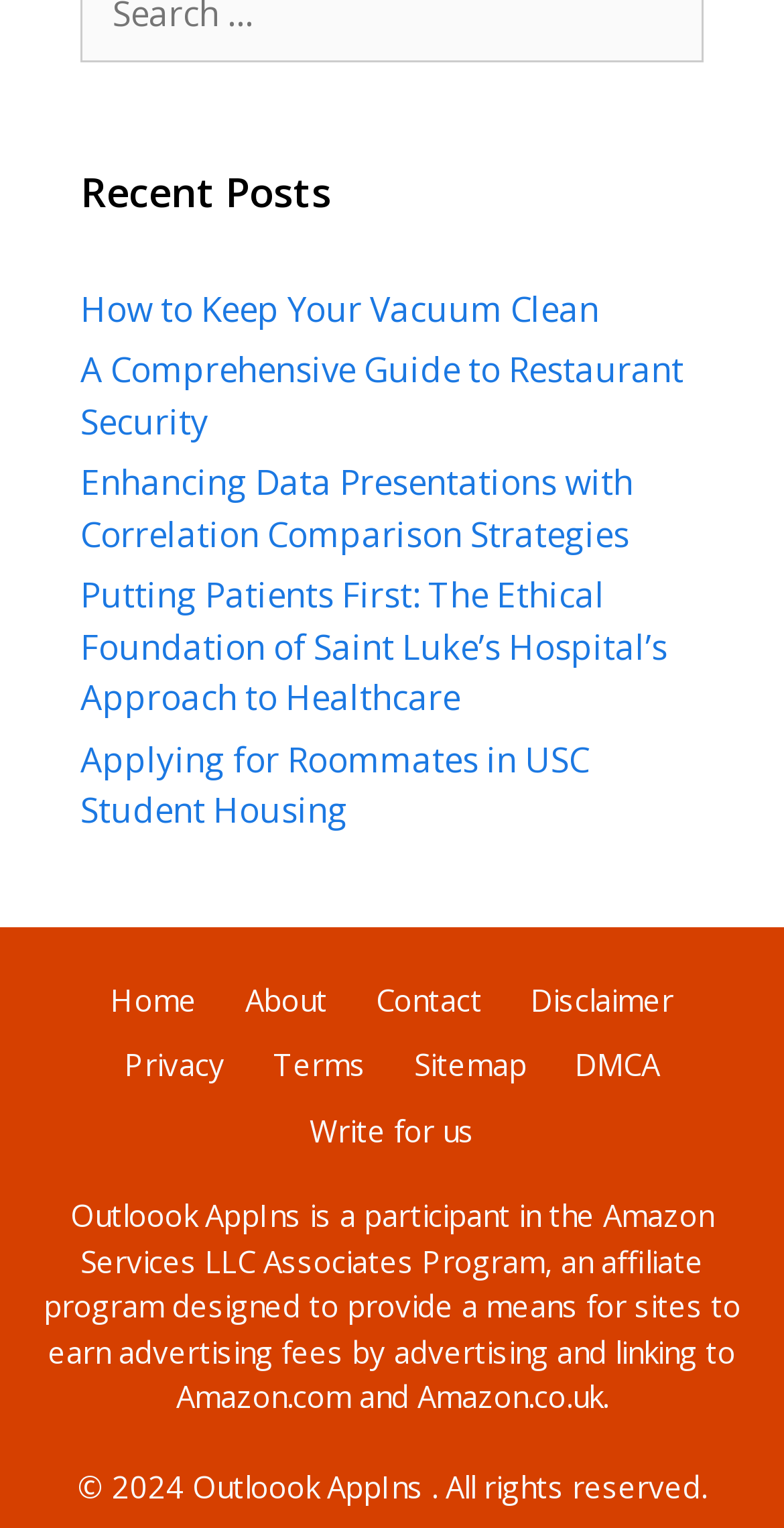What year is the copyright for?
Please provide a detailed and thorough answer to the question.

The copyright year is 2024, as indicated by the StaticText element with the text '© 2024'.